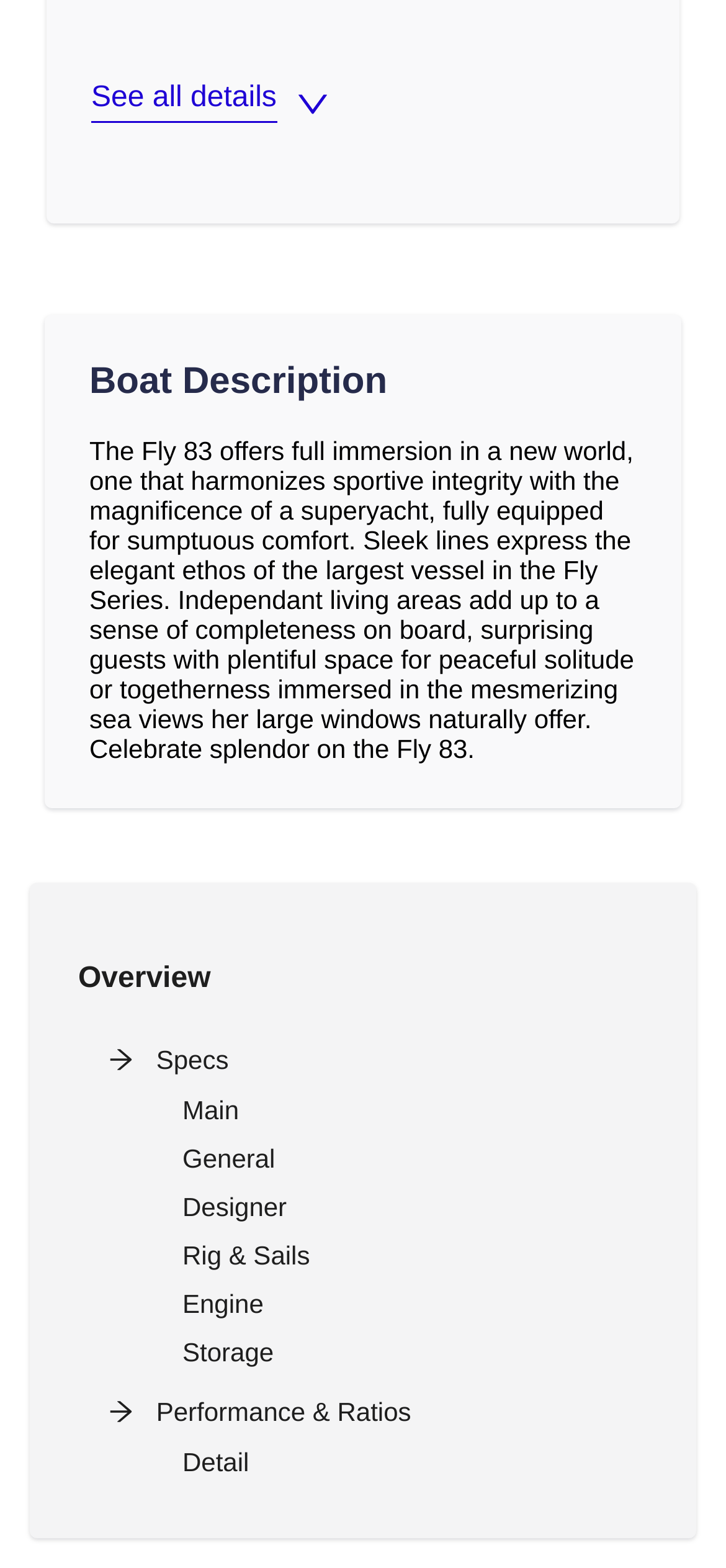Please provide the bounding box coordinates for the element that needs to be clicked to perform the following instruction: "View detail". The coordinates should be given as four float numbers between 0 and 1, i.e., [left, top, right, bottom].

[0.251, 0.92, 0.897, 0.946]